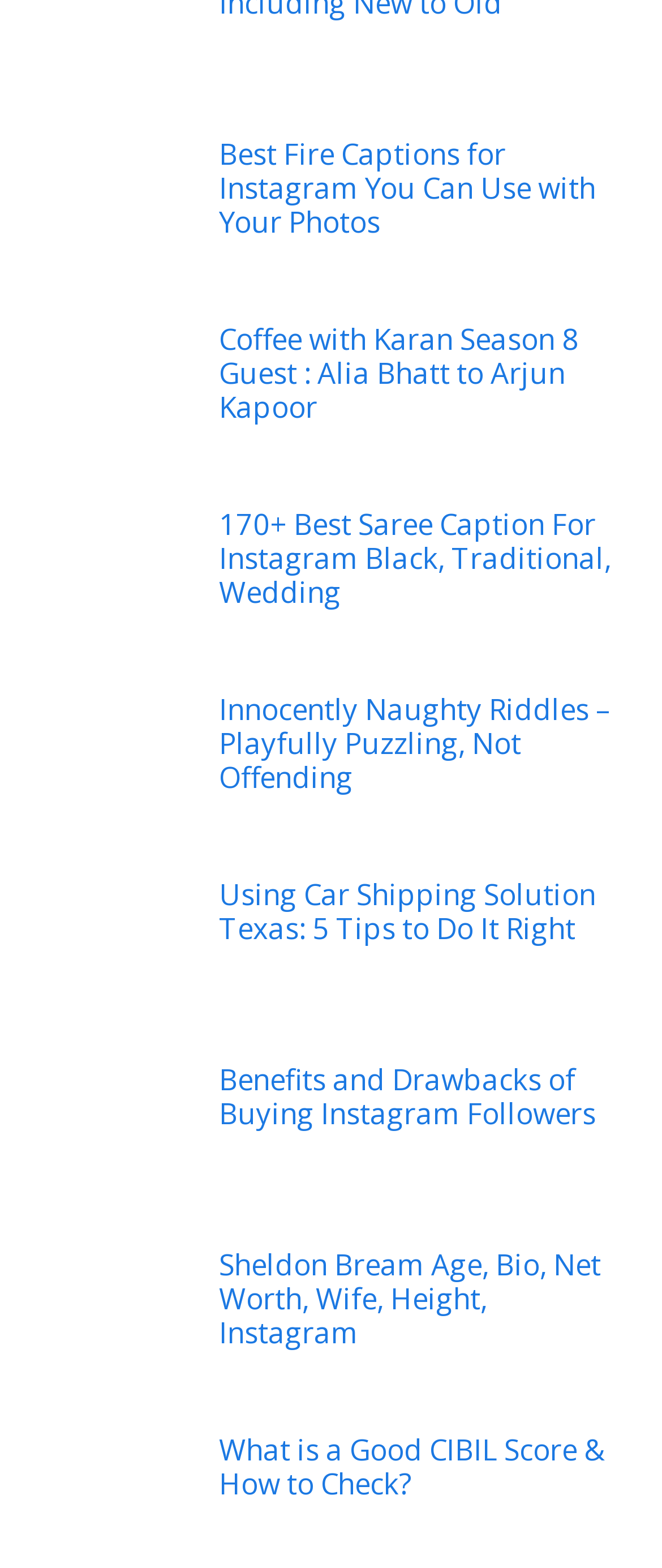Kindly respond to the following question with a single word or a brief phrase: 
What is the caption of the first image?

fire caption